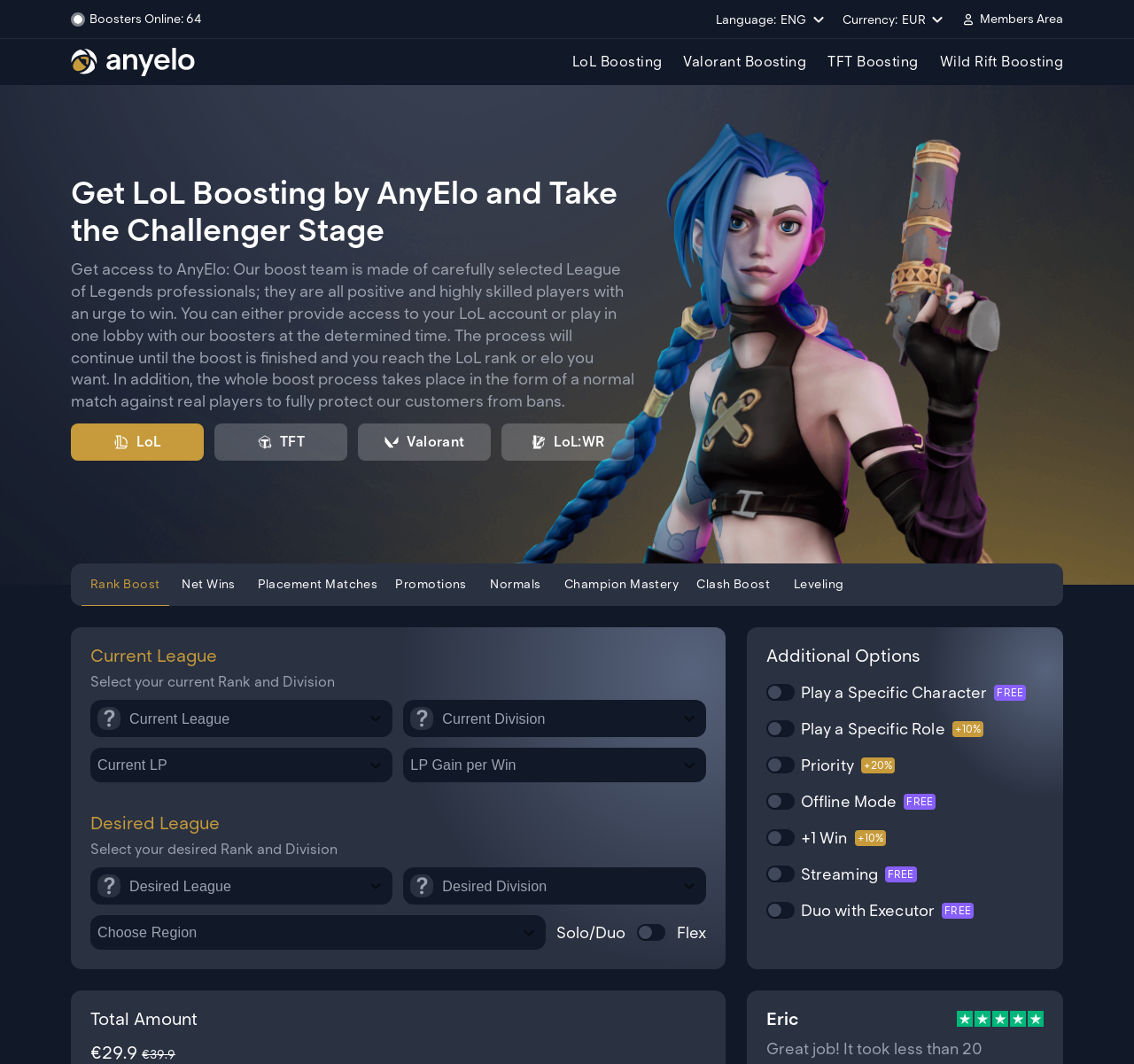Provide the bounding box coordinates for the specified HTML element described in this description: "Wild Rift Boosting". The coordinates should be four float numbers ranging from 0 to 1, in the format [left, top, right, bottom].

[0.829, 0.048, 0.938, 0.068]